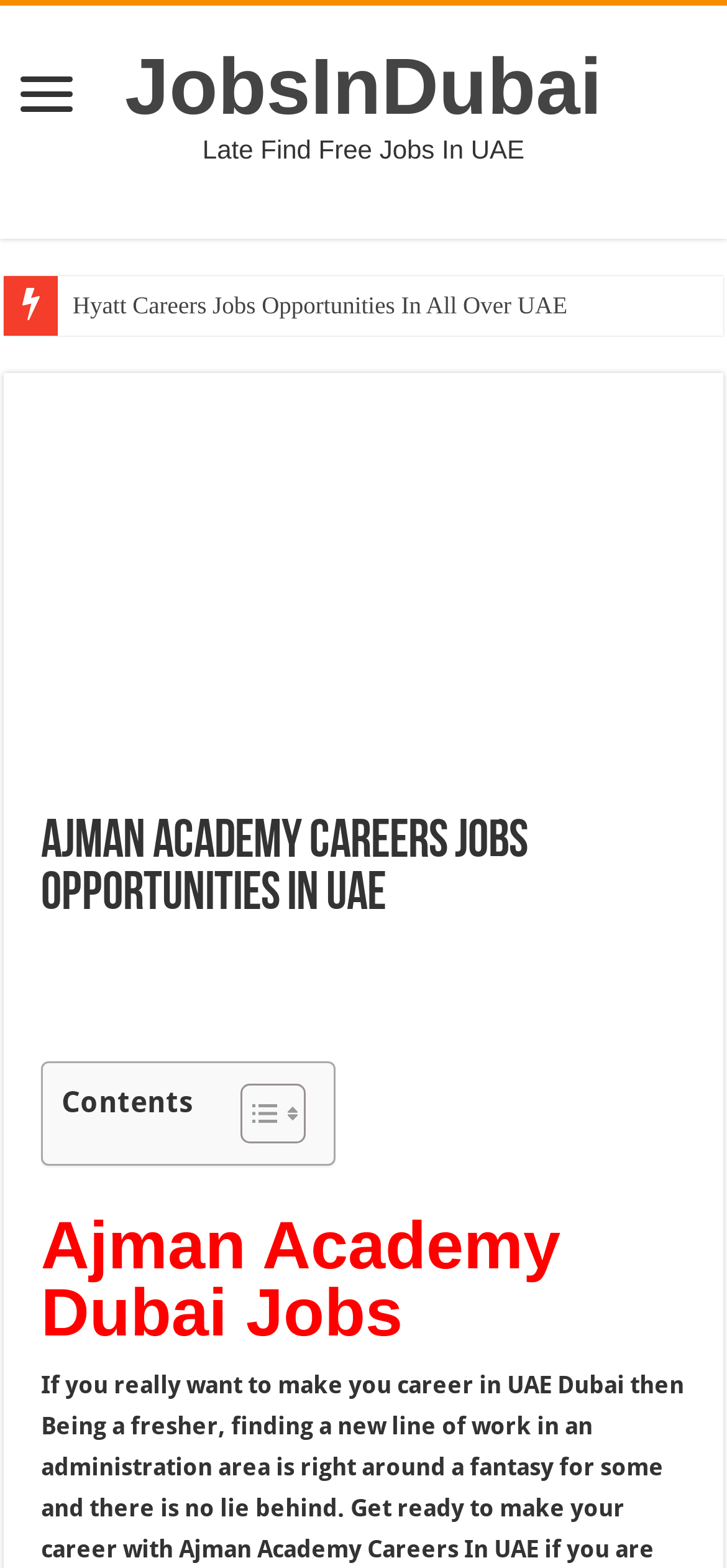Please identify the bounding box coordinates of the clickable element to fulfill the following instruction: "Toggle Table of Content". The coordinates should be four float numbers between 0 and 1, i.e., [left, top, right, bottom].

[0.292, 0.69, 0.408, 0.731]